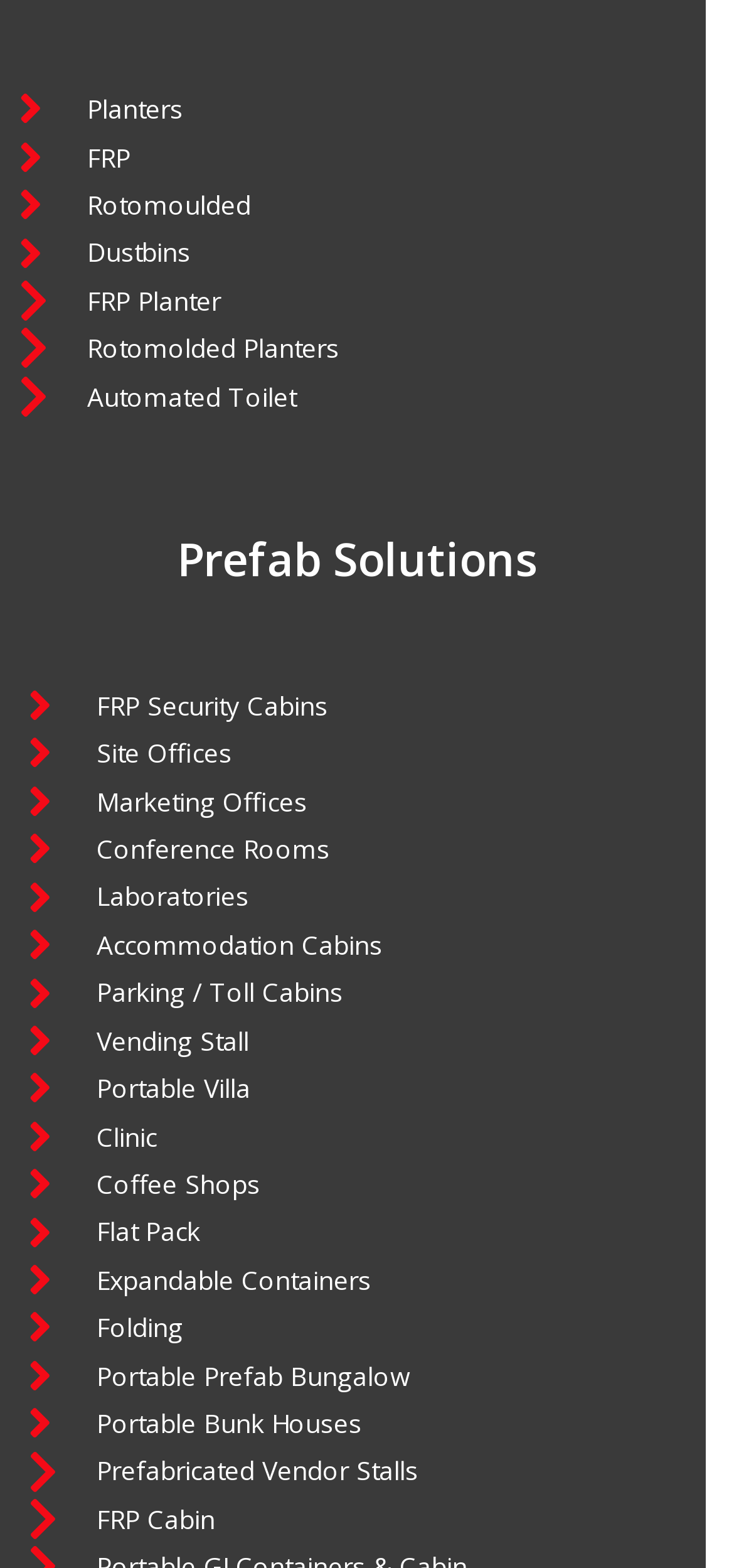Pinpoint the bounding box coordinates of the element to be clicked to execute the instruction: "view Prefab Solutions".

[0.038, 0.328, 0.936, 0.387]